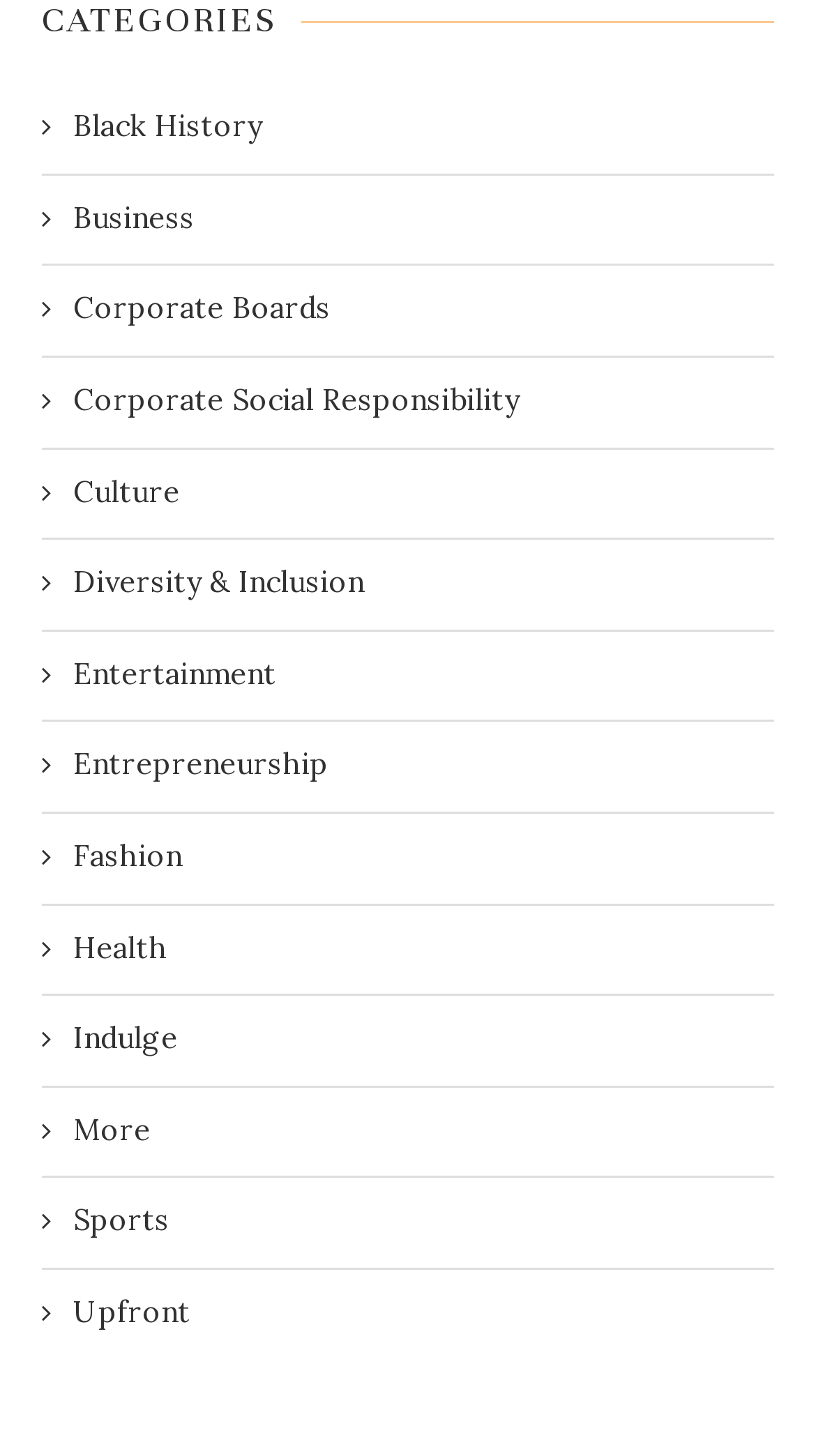What is the category located at the bottom?
Using the image, answer in one word or phrase.

Upfront